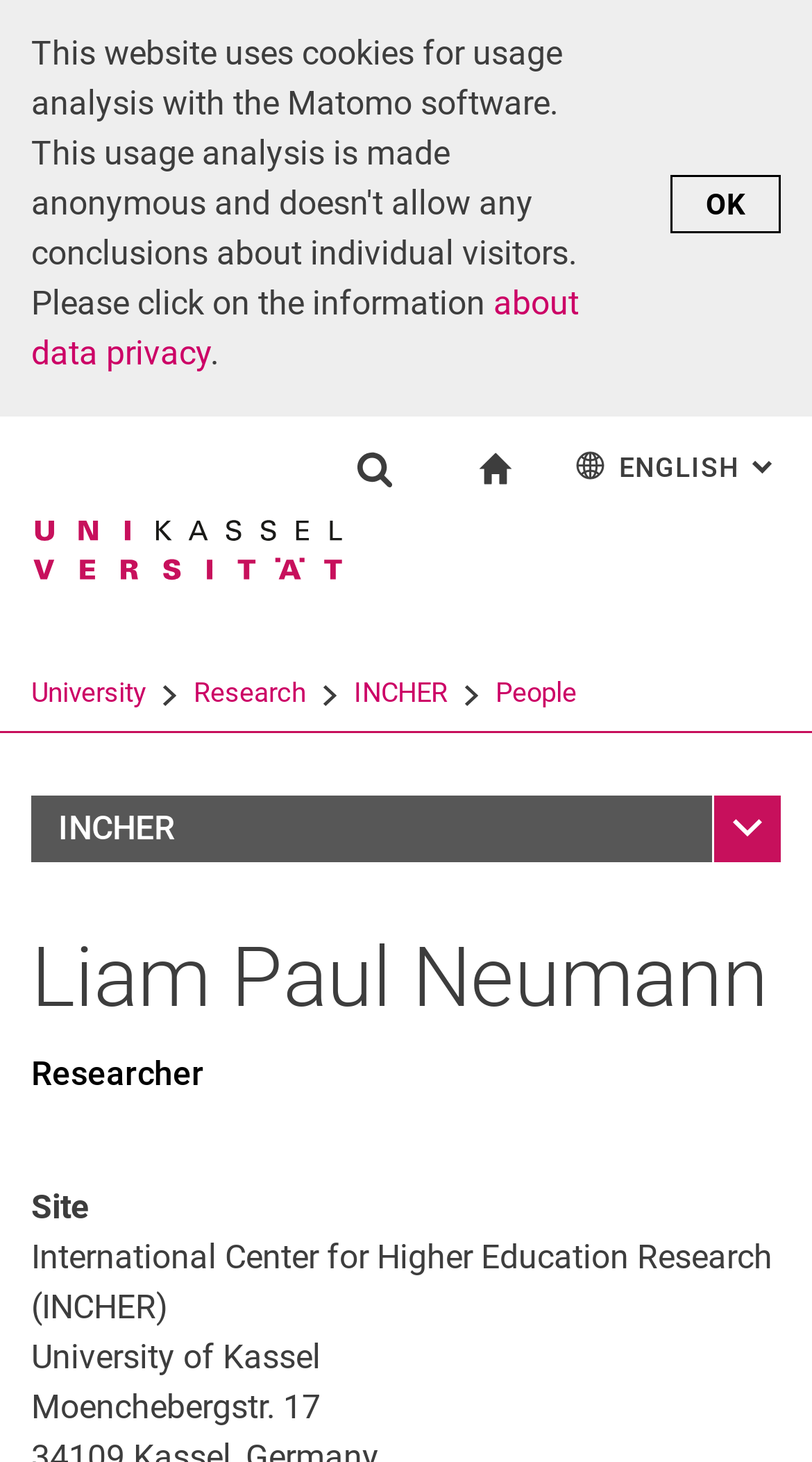Respond with a single word or phrase:
What is the researcher's name?

Liam Paul Neumann